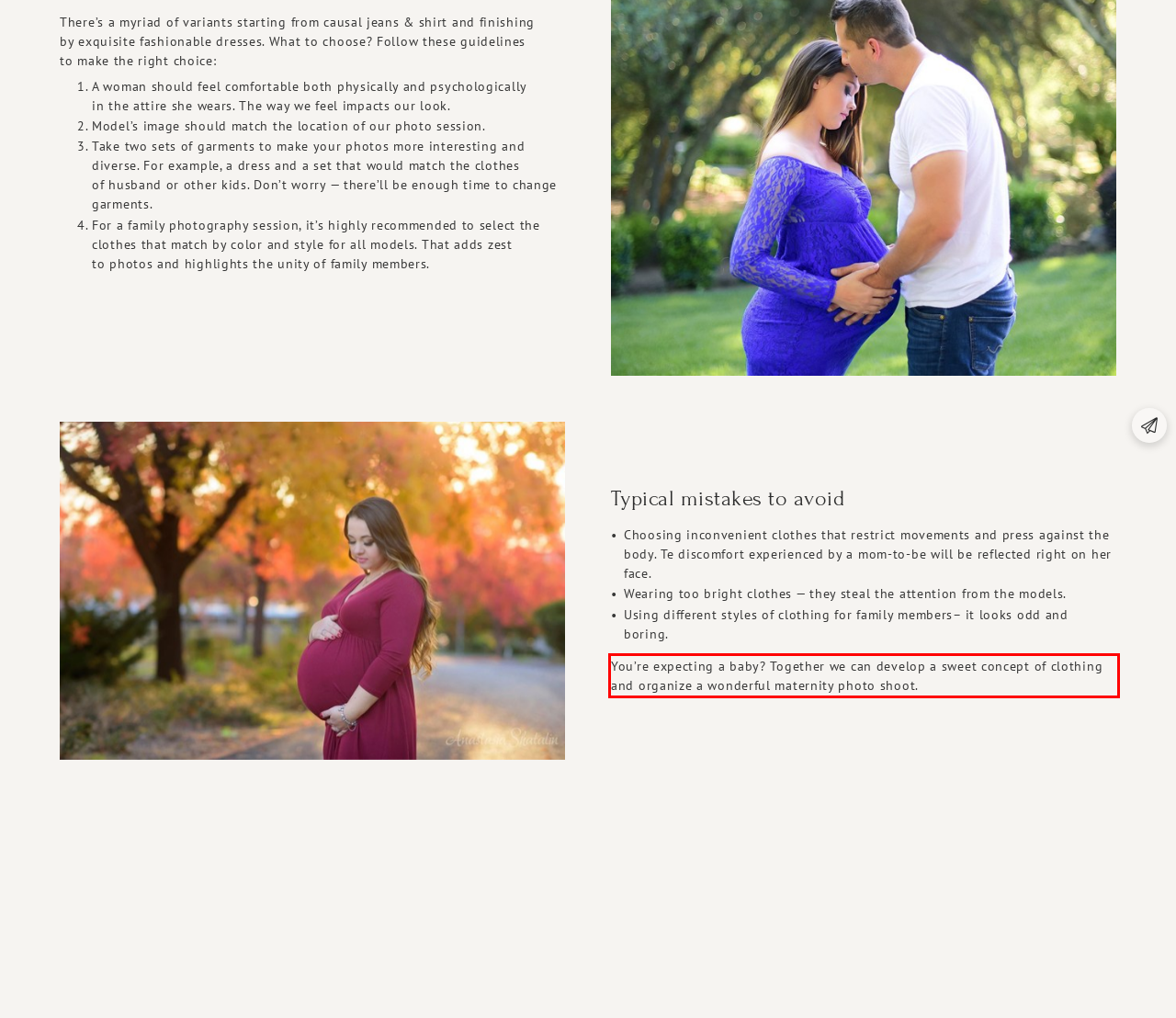Given a webpage screenshot with a red bounding box, perform OCR to read and deliver the text enclosed by the red bounding box.

You’re expecting a baby? Together we can develop a sweet concept of clothing and organize a wonderful maternity photo shoot.